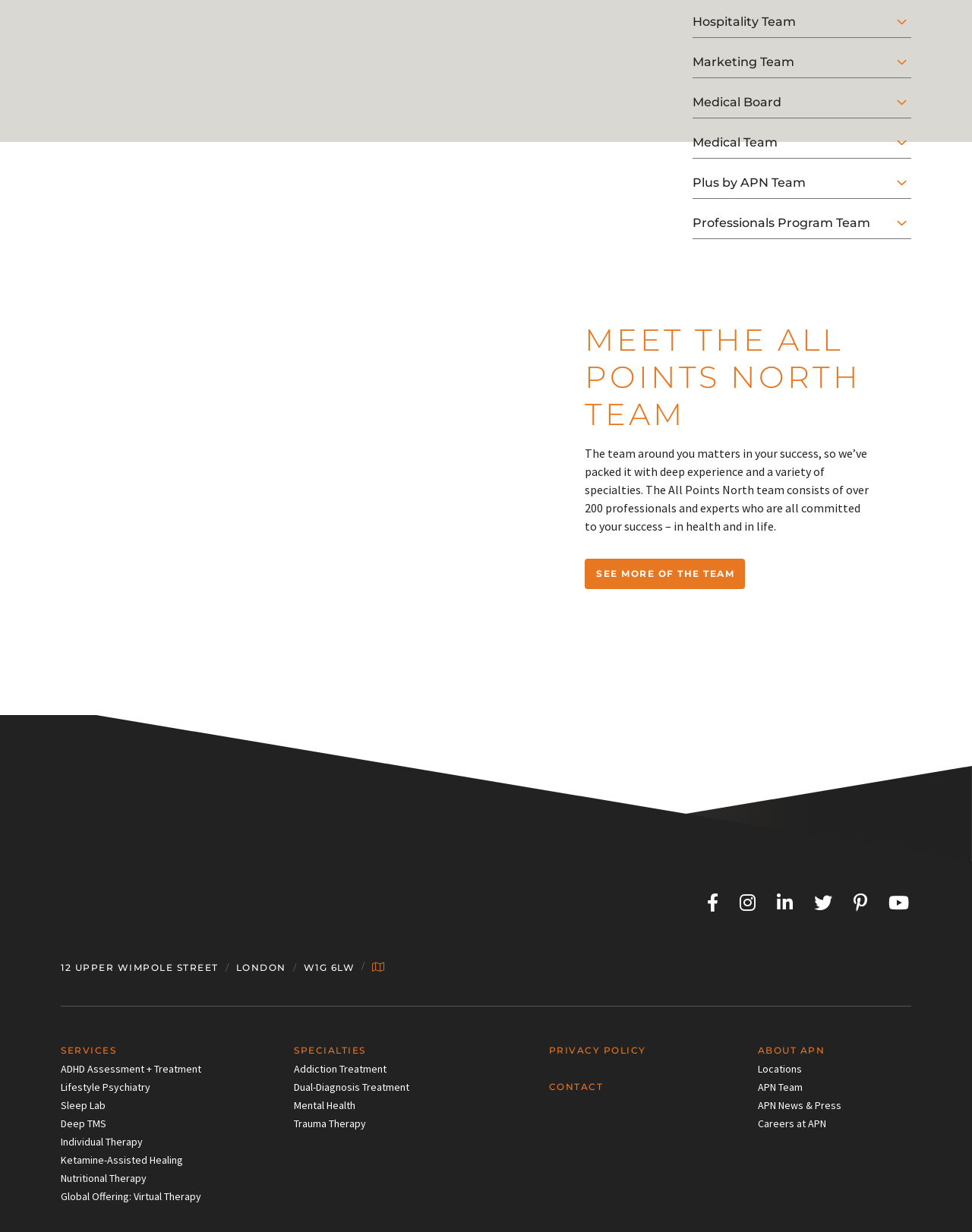Pinpoint the bounding box coordinates for the area that should be clicked to perform the following instruction: "Click on the 'CONTACT' link".

[0.565, 0.877, 0.62, 0.887]